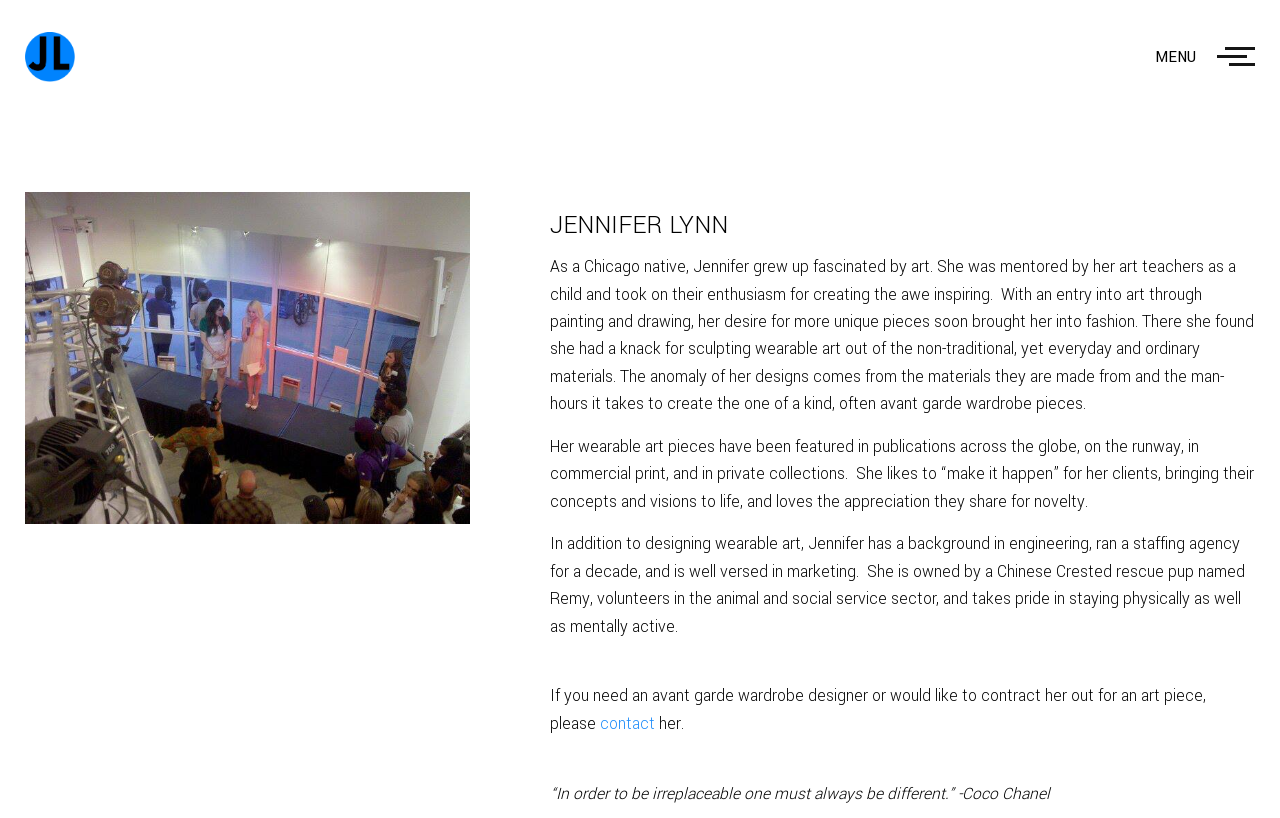Offer a meticulous caption that includes all visible features of the webpage.

The webpage is about Avant Garde Wardrobe Designer Jennifer Lynn, based in Austin, Texas. At the top left corner, there are two identical images of Jennifer Lynn, likely her profile pictures. On the top right corner, there is a "MENU" button. 

Below the profile pictures, there is a larger image that seems to be related to Jennifer Lynn's work as a wardrobe designer. Above this image, there is a heading that reads "JENNIFER LYNN" in a prominent font. 

The main content of the webpage is a series of paragraphs that describe Jennifer Lynn's background, experience, and skills. The text is divided into four sections, each describing a different aspect of her career and personality. The first section talks about her early life, her fascination with art, and how she transitioned into fashion. The second section highlights her achievements, including featuring her wearable art pieces in publications and on the runway. The third section discusses her diverse background, including engineering and marketing, as well as her personal life and volunteer work. The fourth section is an invitation to contact her for collaborations or art pieces.

On the same line as the fourth section, there is a "contact" link that allows visitors to get in touch with Jennifer Lynn. Below this, there is a quote from Coco Chanel that seems to reflect Jennifer Lynn's design philosophy. Overall, the webpage provides a comprehensive overview of Jennifer Lynn's career, skills, and personality.